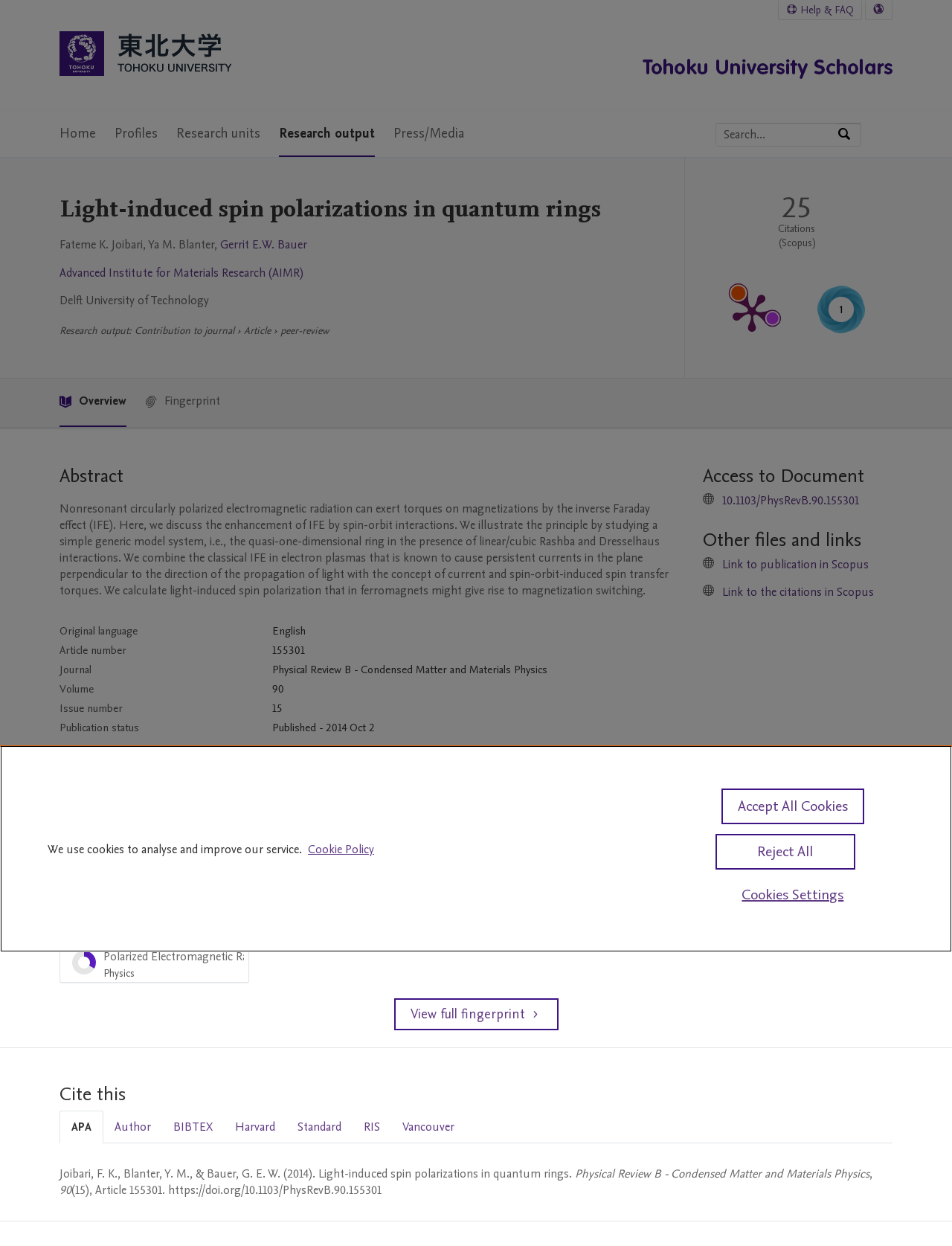Please respond to the question with a concise word or phrase:
What is the name of the university?

Tohoku University